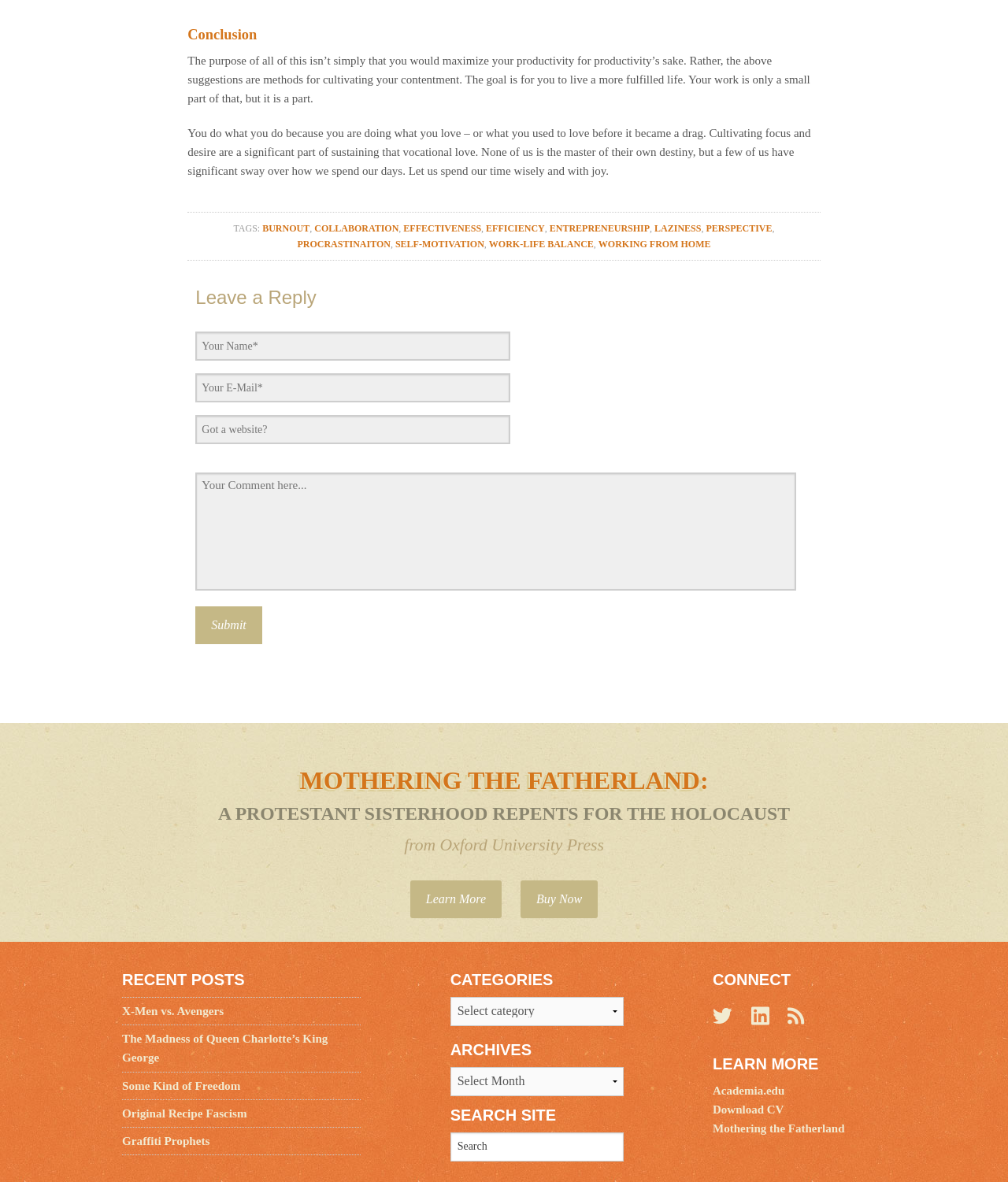Locate the bounding box of the UI element described in the following text: "name="email" placeholder="Your E-Mail*"".

[0.194, 0.316, 0.507, 0.341]